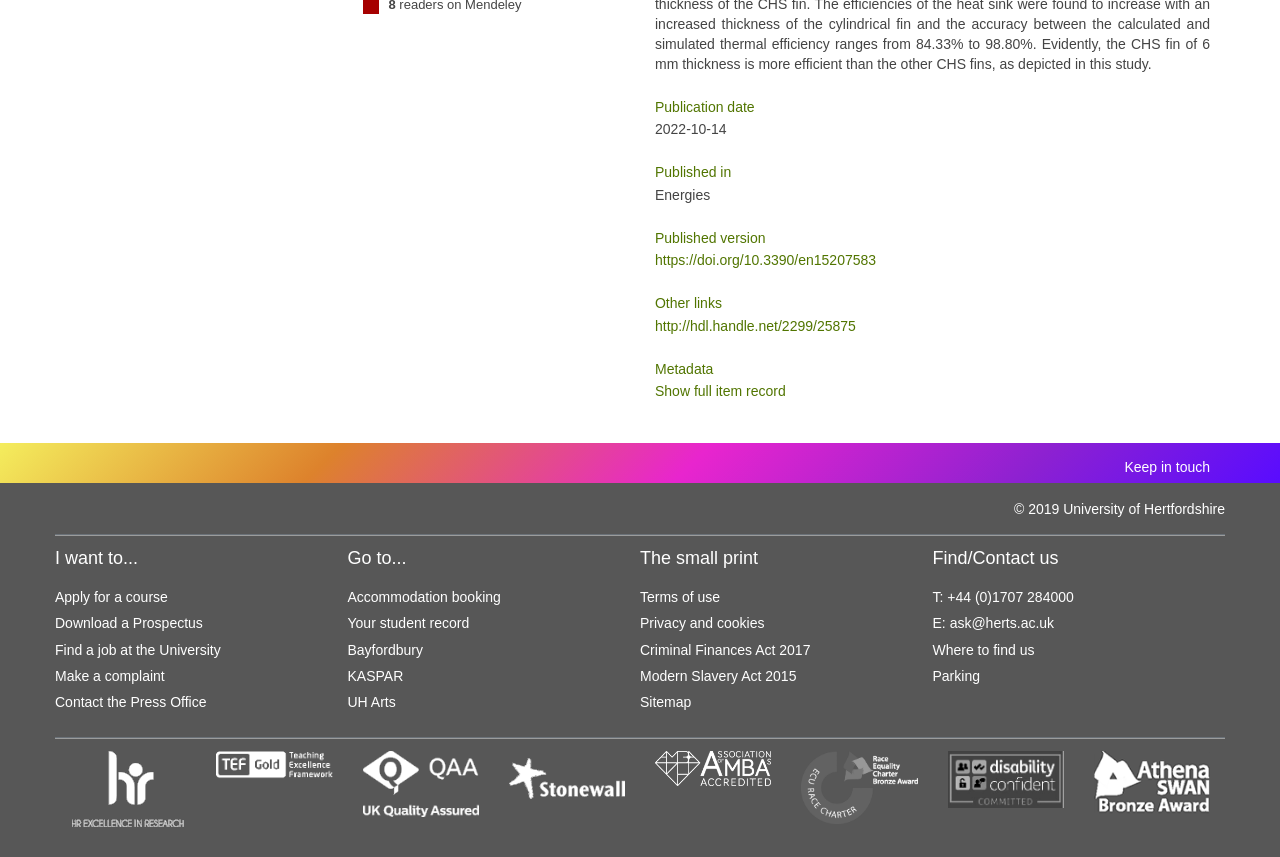Given the element description: "http://hdl.handle.net/2299/25875", predict the bounding box coordinates of the UI element it refers to, using four float numbers between 0 and 1, i.e., [left, top, right, bottom].

[0.512, 0.37, 0.669, 0.389]